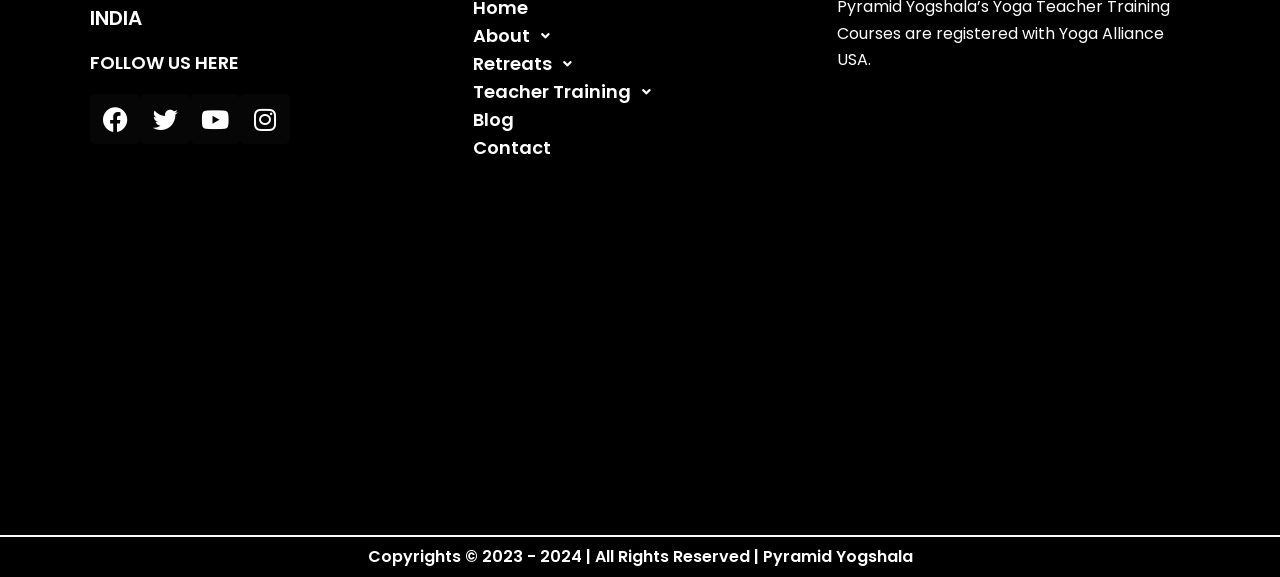What social media platforms are listed?
Using the visual information from the image, give a one-word or short-phrase answer.

Facebook, Twitter, Youtube, Instagram